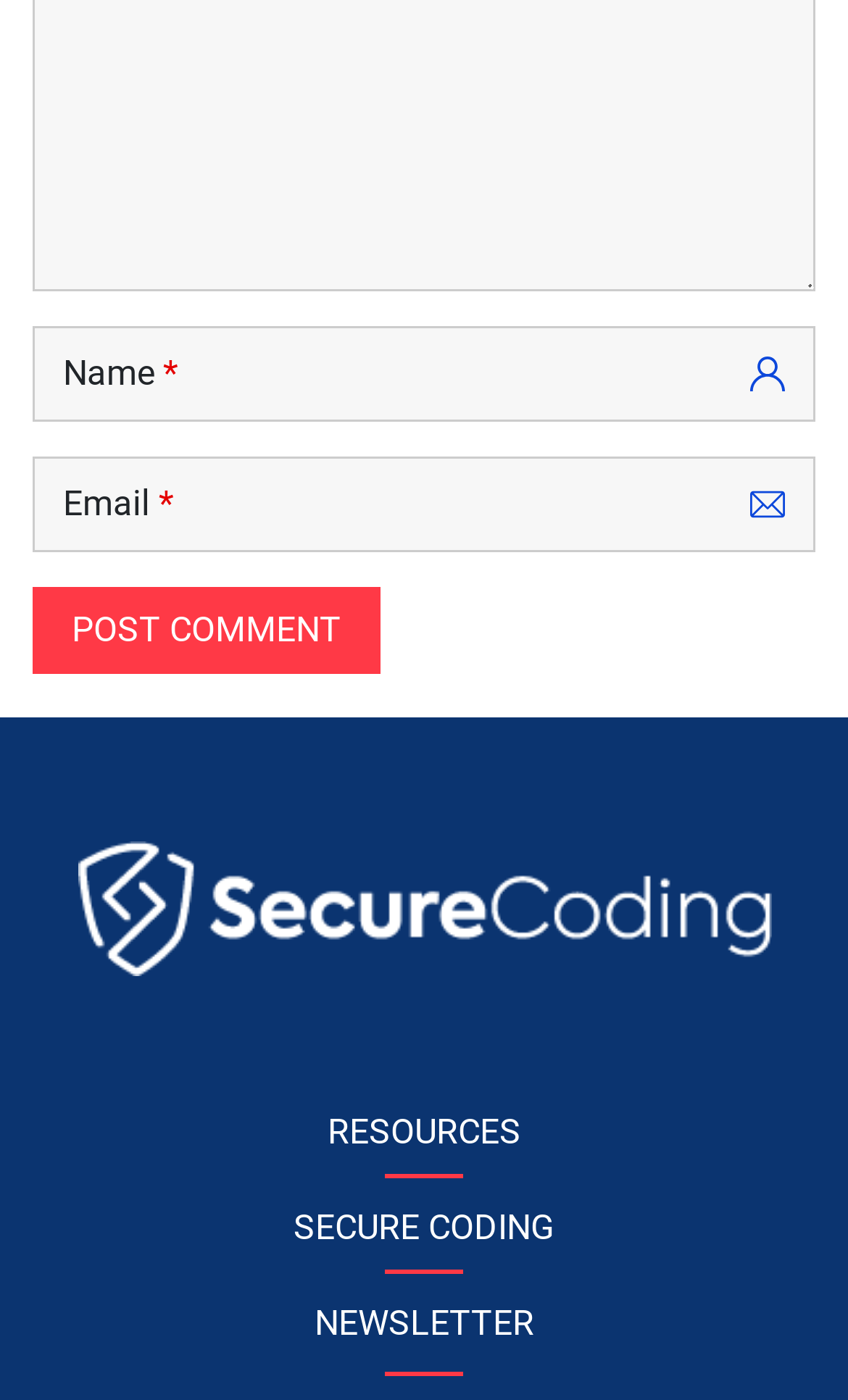What is the heading above the text boxes?
Please respond to the question with a detailed and thorough explanation.

There is no heading above the text boxes. The heading 'NEWSLETTER' is present at the bottom of the page with bounding box coordinates [0.038, 0.927, 0.962, 0.964], but it is not above the text boxes.